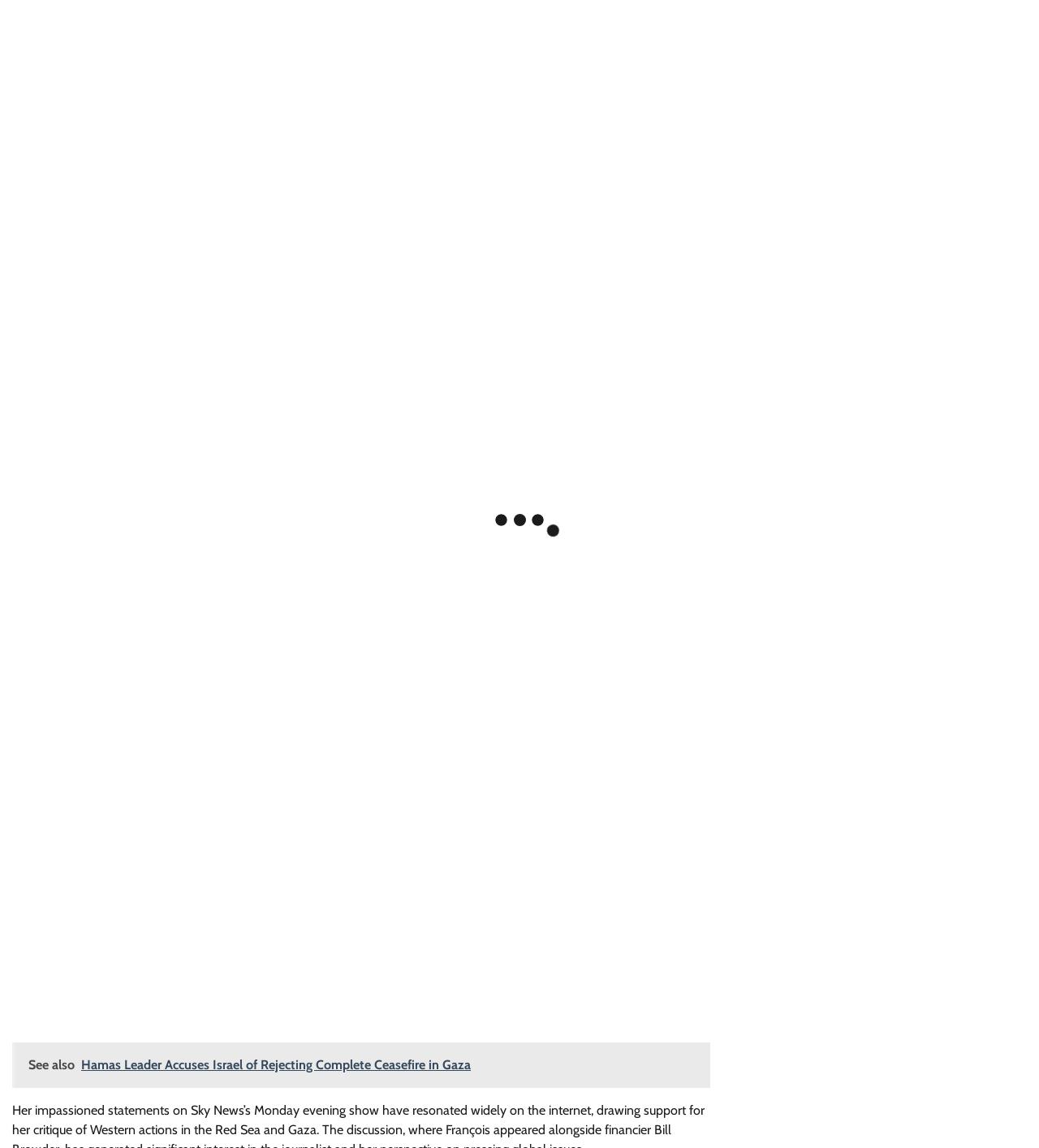Provide the bounding box coordinates of the UI element this sentence describes: "parent_node: Search for: value="Search"".

[0.932, 0.046, 0.988, 0.072]